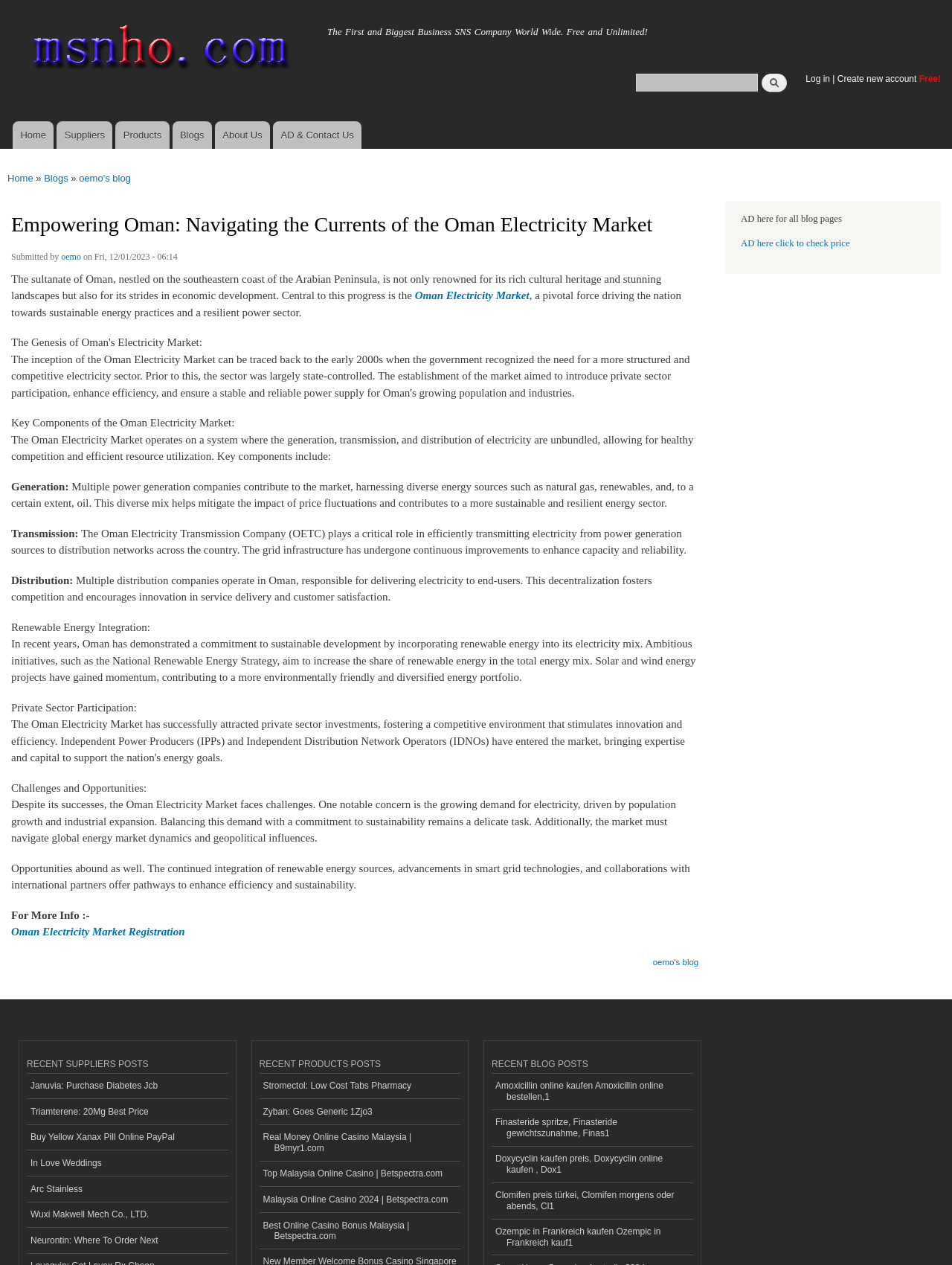Can you find the bounding box coordinates for the element to click on to achieve the instruction: "Check the link to Oman Electricity Market Registration"?

[0.012, 0.732, 0.194, 0.741]